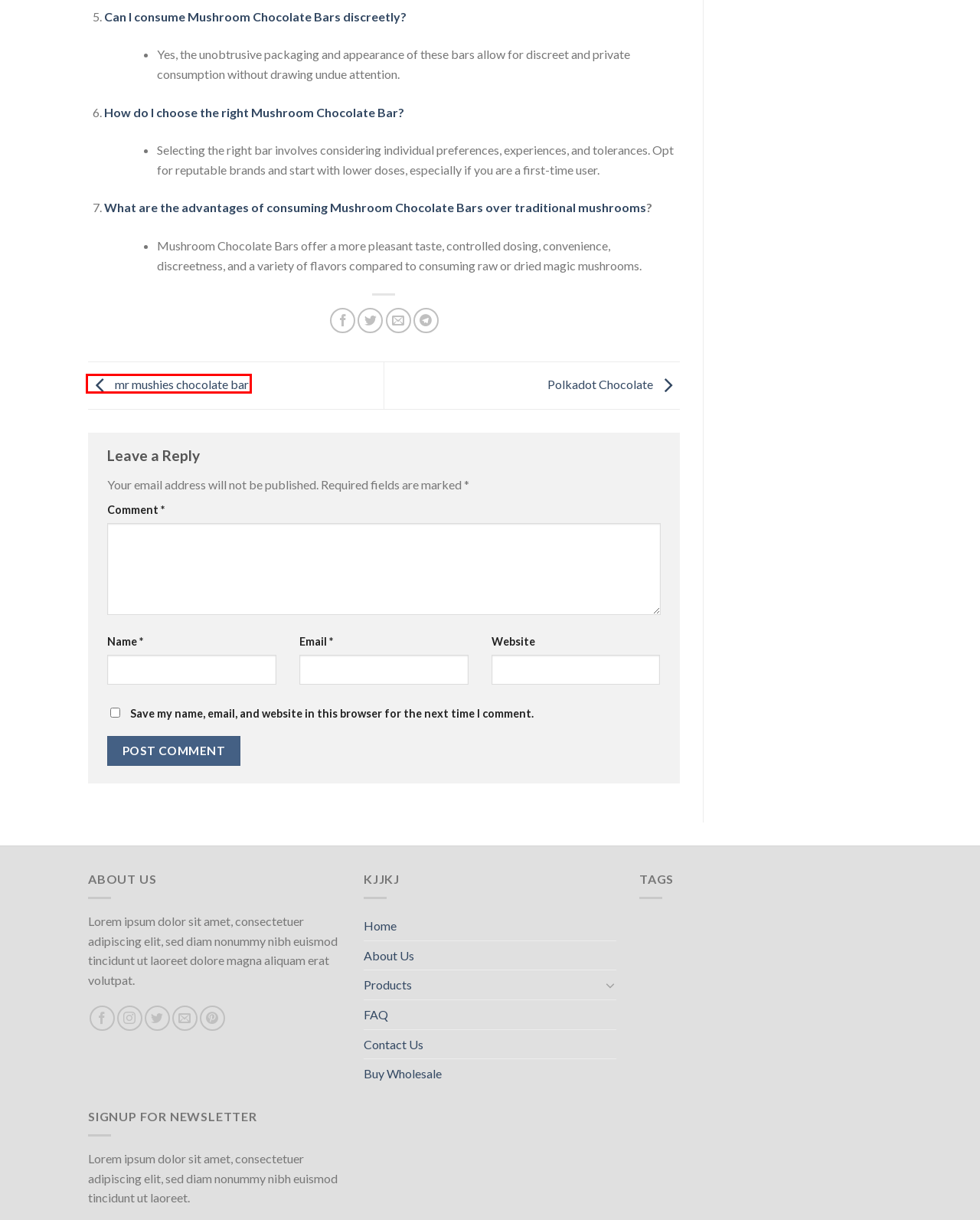Examine the screenshot of a webpage with a red bounding box around a specific UI element. Identify which webpage description best matches the new webpage that appears after clicking the element in the red bounding box. Here are the candidates:
A. Buy Wholesale - PolkaDot Mushroom Store
B. Polkadot Chocolate - PolkaDot Mushroom Store
C. Blog - PolkaDot Mushroom Store
D. Contact Us - PolkaDot Mushroom Store
E. mr mushies chocolate bar - PolkaDot Mushroom Store
F. Mr Mushies - Your Go-To Magic Mushroom Resource
G. FAQ - PolkaDot Mushroom Store
H. Chocolate Bar Mushroom - PolkaDot Mushroom Store

E